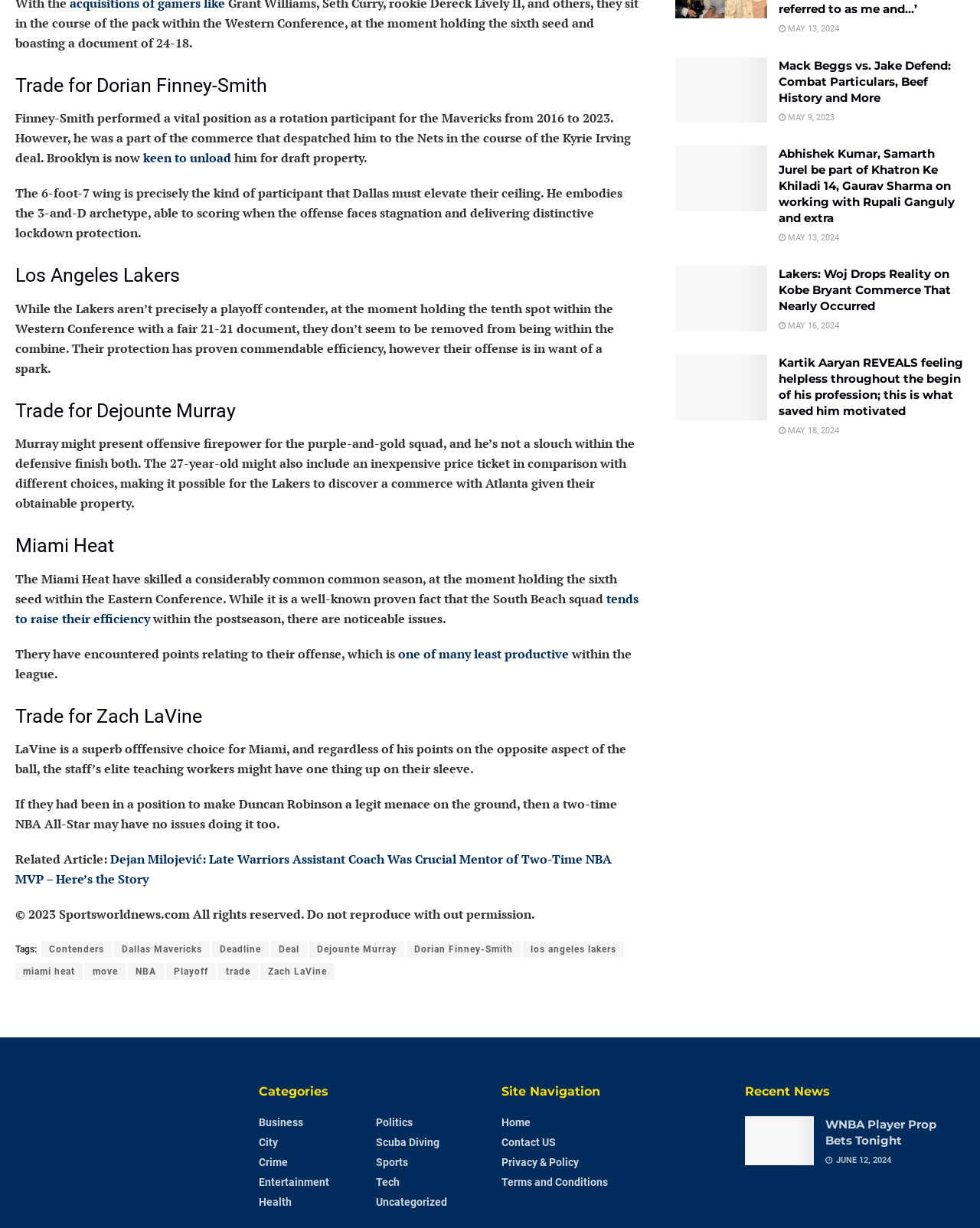Determine the bounding box coordinates of the section to be clicked to follow the instruction: "Check the latest news in the Sports category". The coordinates should be given as four float numbers between 0 and 1, formatted as [left, top, right, bottom].

[0.384, 0.941, 0.417, 0.951]